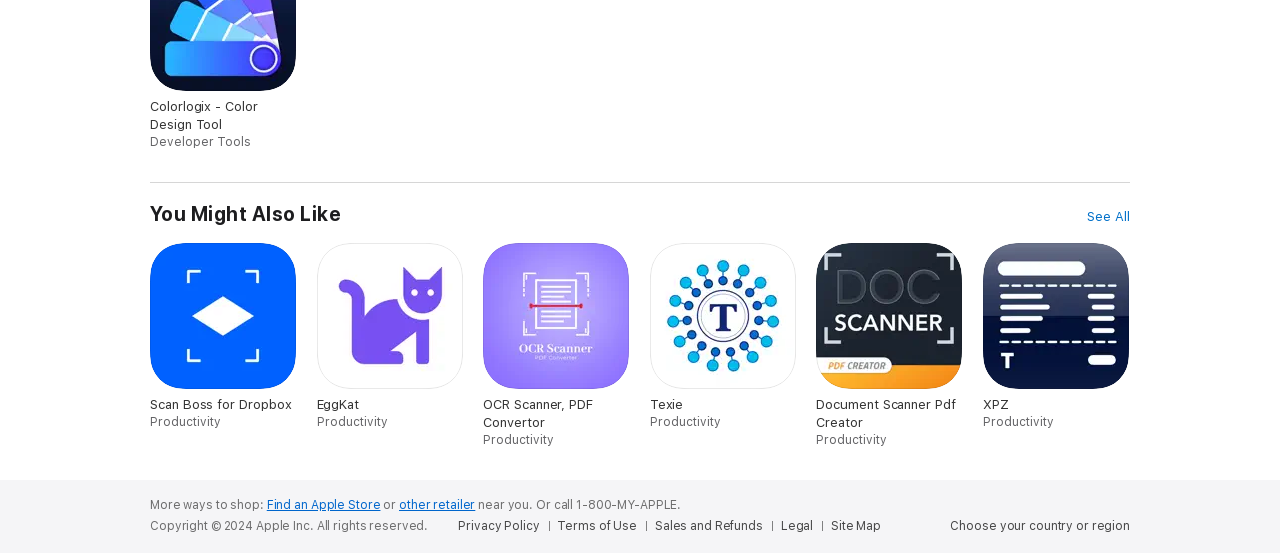How many links are there at the bottom of the page?
Based on the image, provide a one-word or brief-phrase response.

7